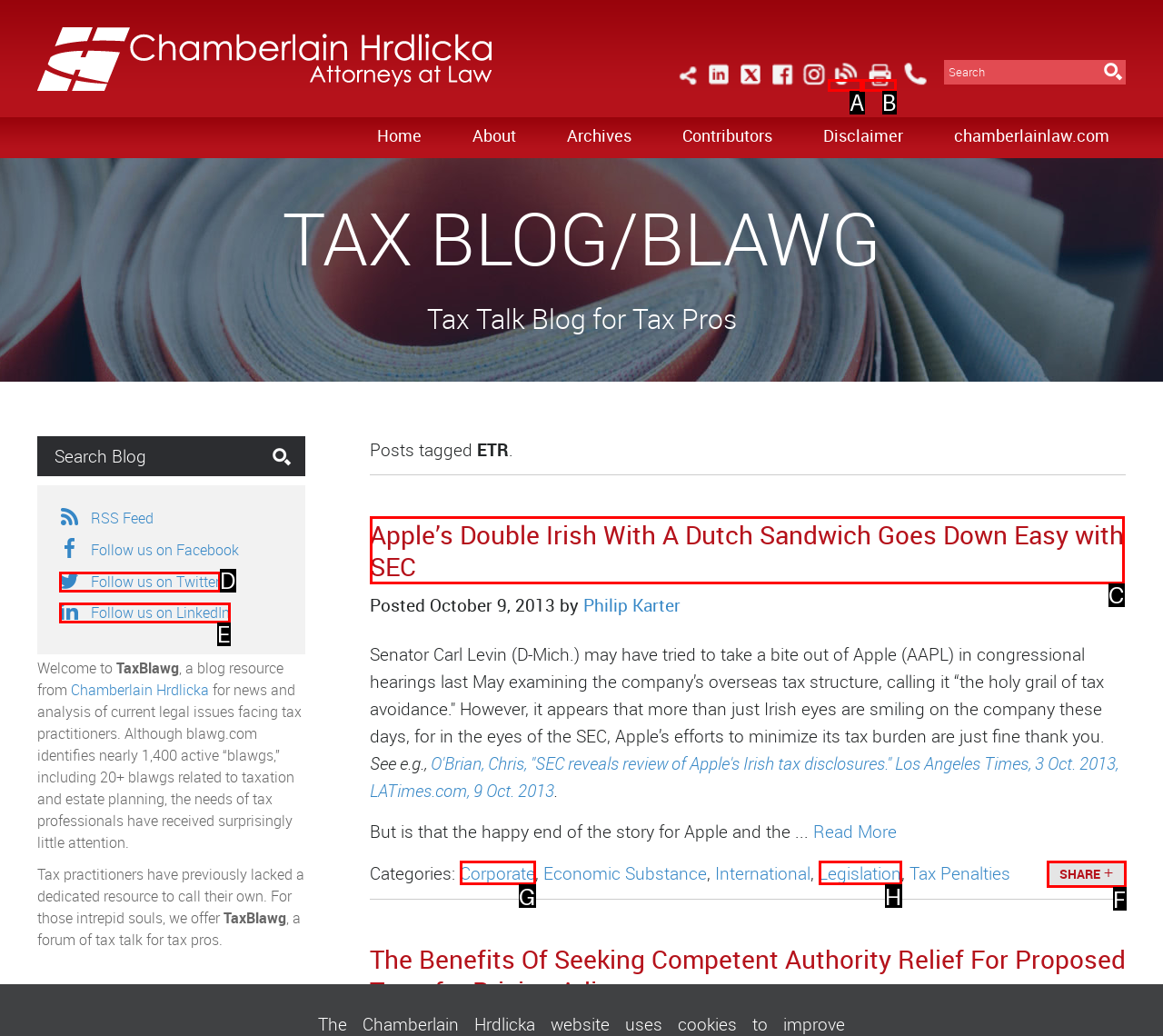Determine which UI element you should click to perform the task: Share the current blog post
Provide the letter of the correct option from the given choices directly.

F